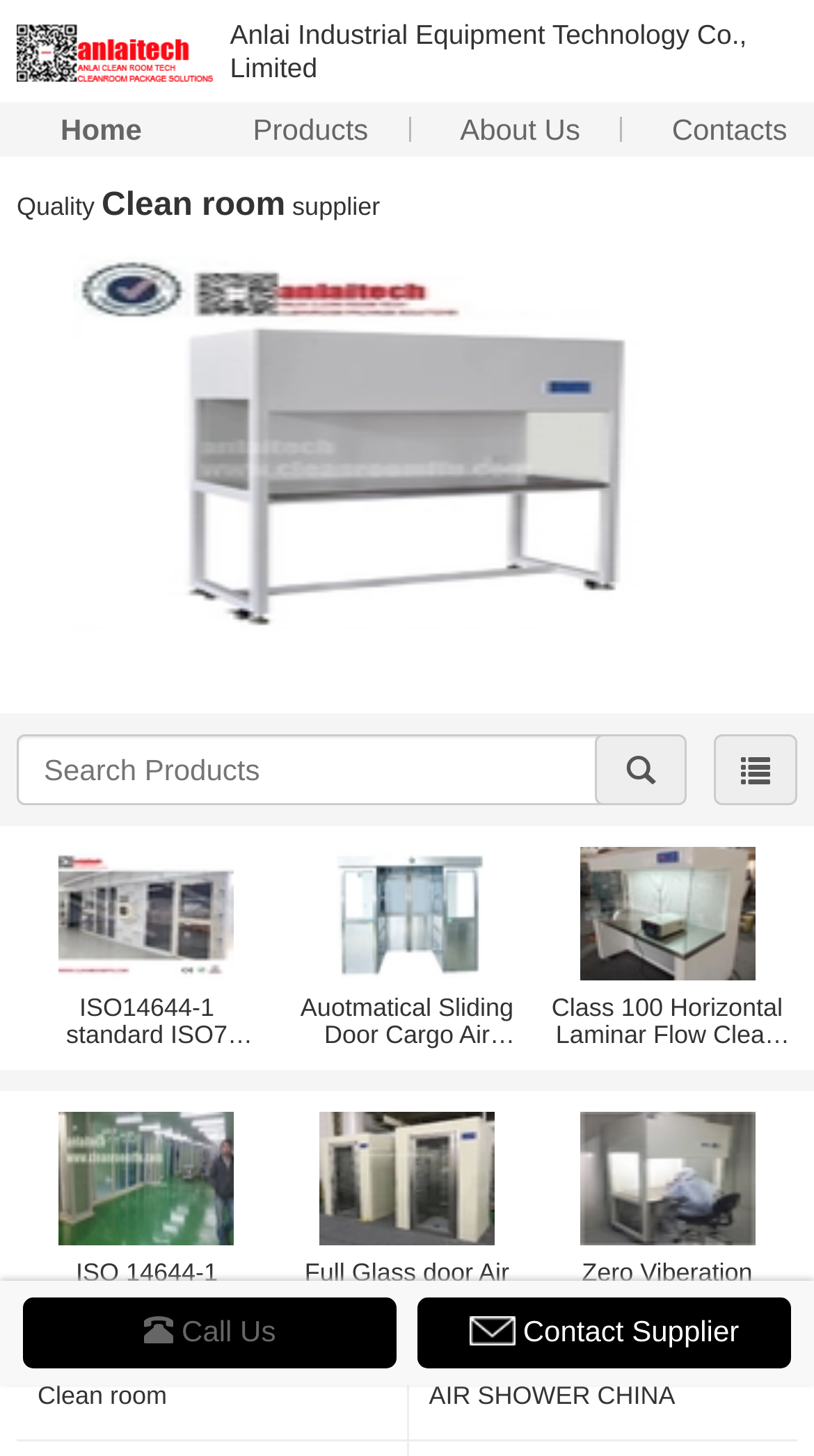Generate a comprehensive caption for the webpage you are viewing.

The webpage is about Anlai Industrial Equipment Technology Co., Limited, a manufacturer of clean room equipment and air shower systems. At the top of the page, there is a logo and a link to the company's homepage, along with navigation links to "Home", "Products", and "About Us". 

Below the navigation links, there is a heading that reads "Quality Clean room & AIR SHOWER，LAMINAR FLOW CHINA, PASS BOX CHINA Manufacturer". Underneath this heading, there are three lines of text: "Quality", "Clean room supplier", and an empty line.

The main content of the page is divided into three sections, each containing a series of links to different products. The first section has three links, each with an image and a heading describing the product. The products are "Class 100 Vertical Flow Clean Bench", "ISO14644-1 standard ISO7 Modular Clean room", and "Auotmatical Sliding Door Cargo Air Shower". 

The second section has three more links, each with an image and a heading, describing the products "Class 100 Horizontal Laminar Flow Clean Bench", "ISO 14644-1 standard ISO8 Modular Cleanroom", and "Full Glass door Air Shower for Personal pass through". 

The third section has two links, each with an image and a heading, describing the products "Zero Viberation Clean Bench" and a repeat of the "Clean room" and "AIR SHOWER CHINA" links. 

At the bottom of the page, there is a search box and a button to search for products. There are also links to "Call Us" and "Contact Supplier".